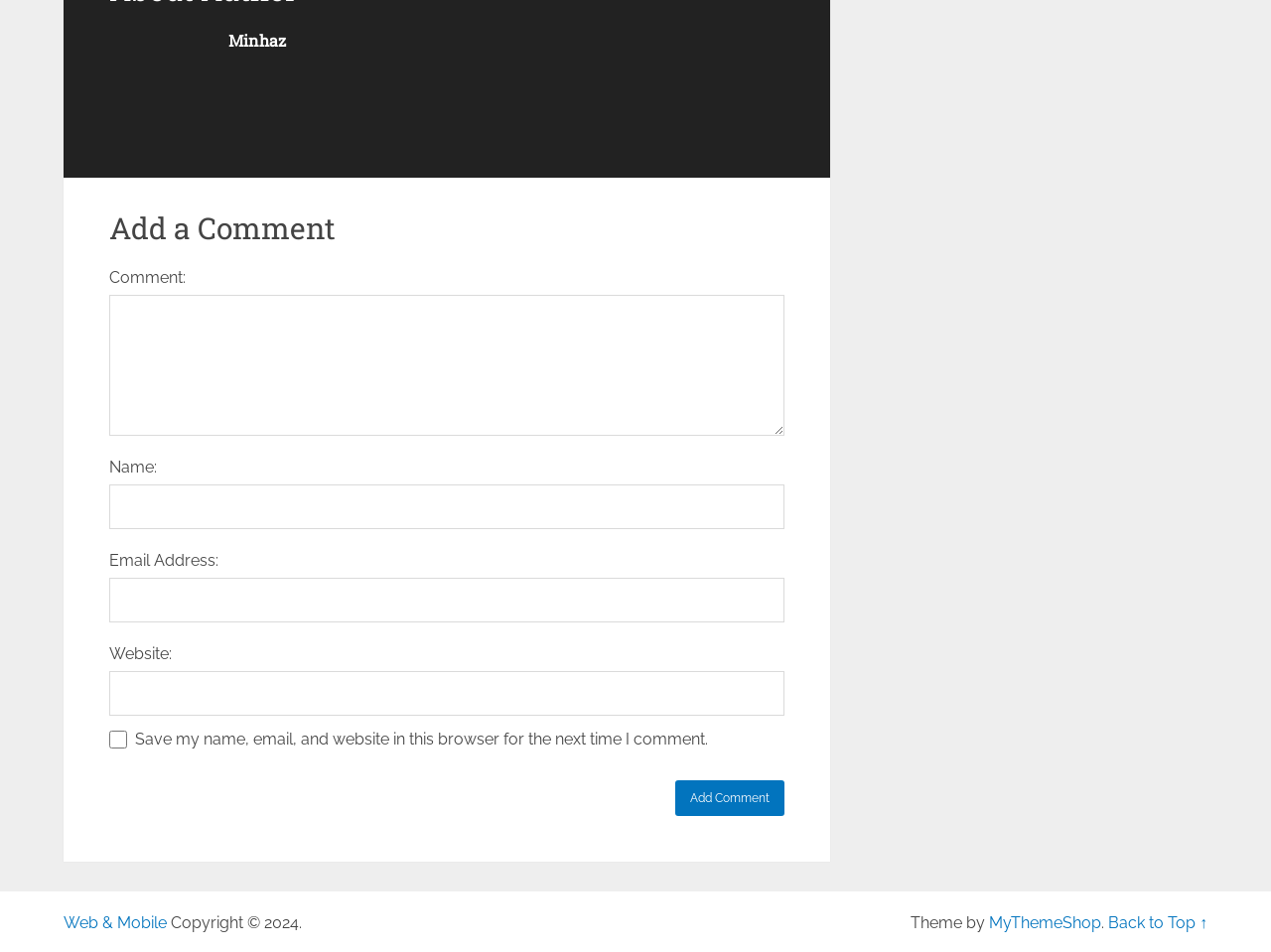Locate the bounding box coordinates of the clickable part needed for the task: "Select the 'Archives' dropdown".

None